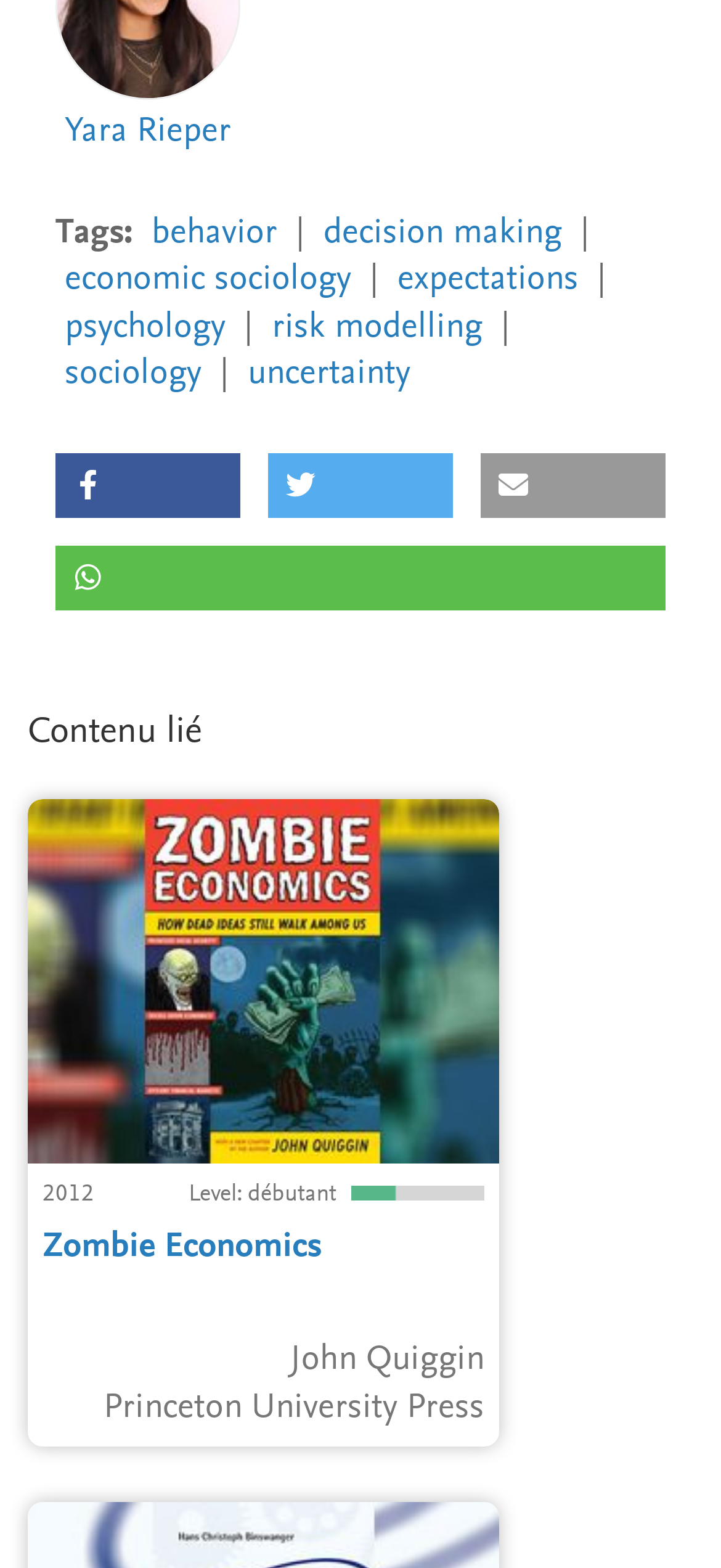Answer the question with a brief word or phrase:
What is the title of the linked content?

Zombie Economics